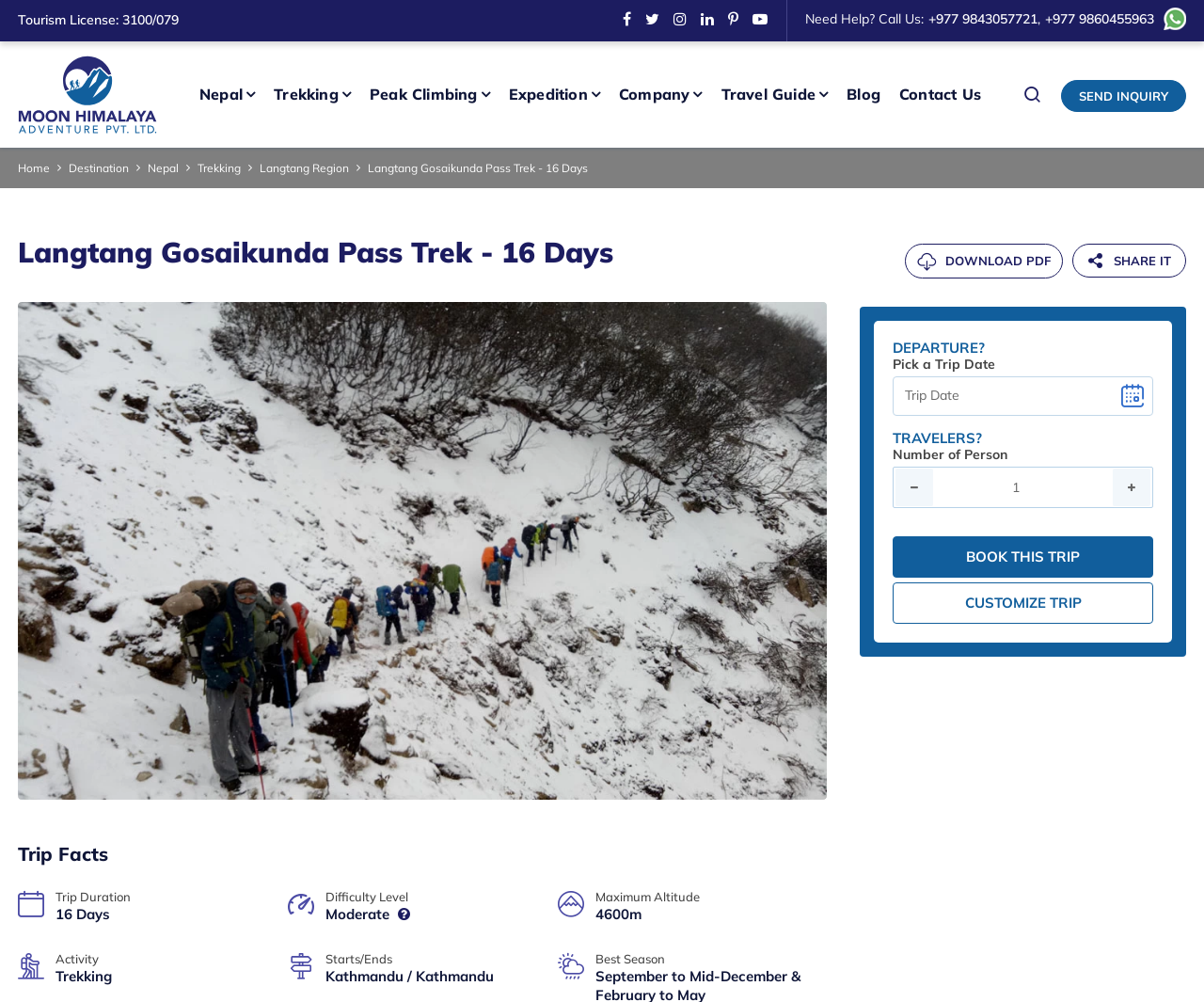What is the difficulty level of the trek?
Carefully analyze the image and provide a thorough answer to the question.

I found the answer by looking at the 'Trip Facts' section, where it lists 'Difficulty Level' as Moderate.